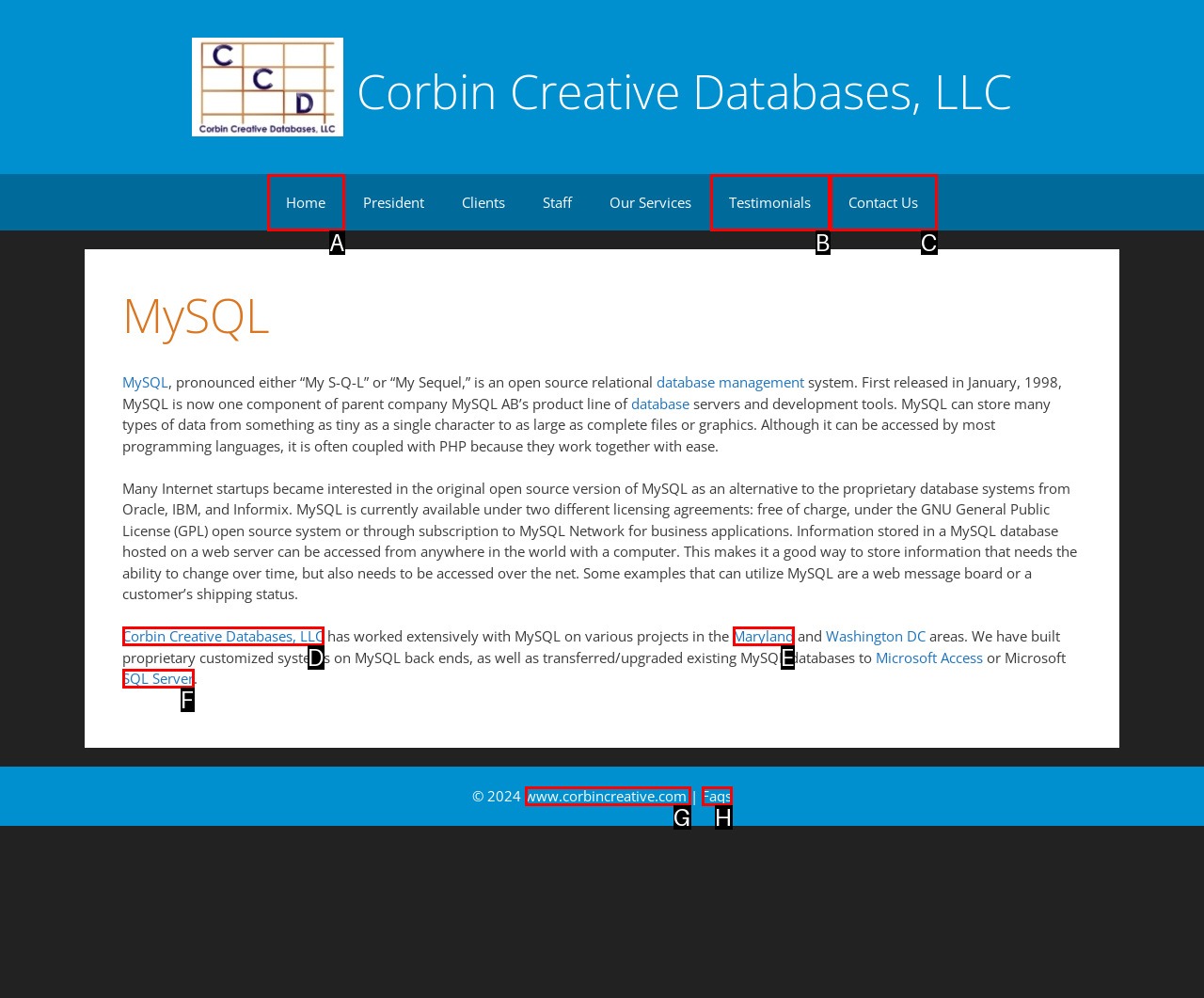Based on the given description: Contact Us, determine which HTML element is the best match. Respond with the letter of the chosen option.

C